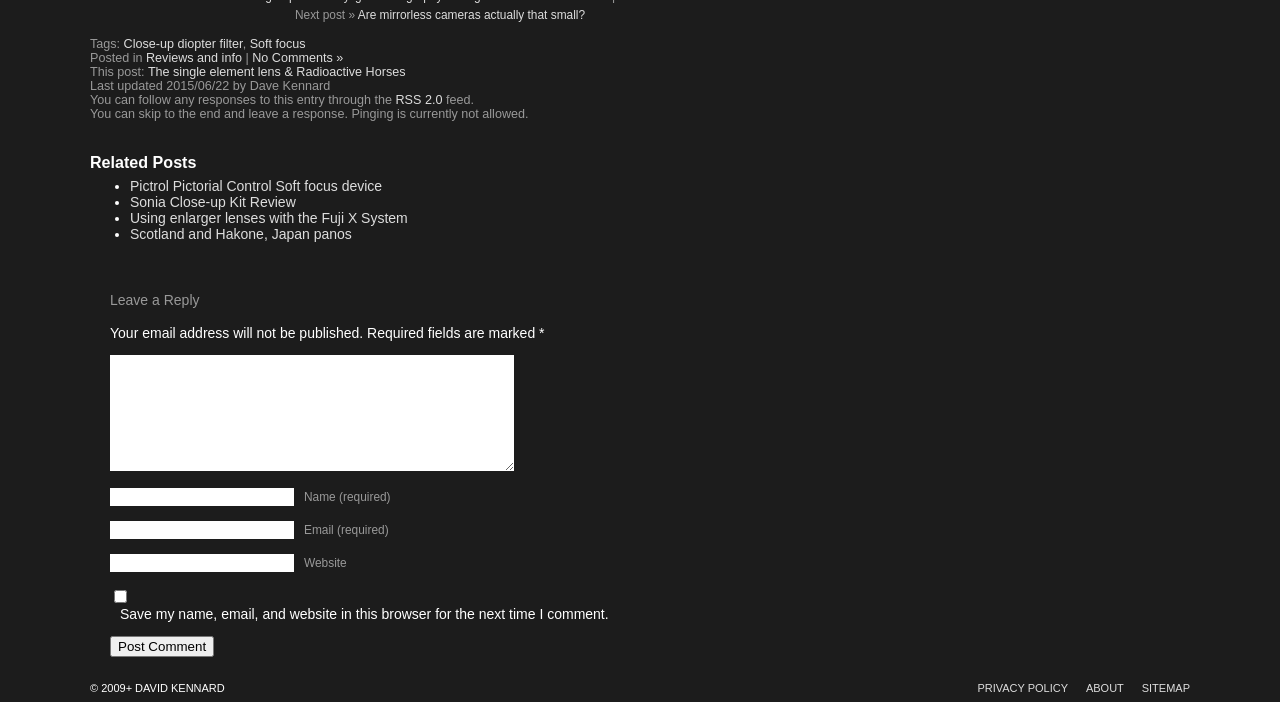Please provide a comprehensive response to the question below by analyzing the image: 
Who is the author of the current post?

I found the author of the current post by looking at the text 'by Dave Kennard' which is located near the 'Last updated' text, indicating that Dave Kennard is the author of the current post.